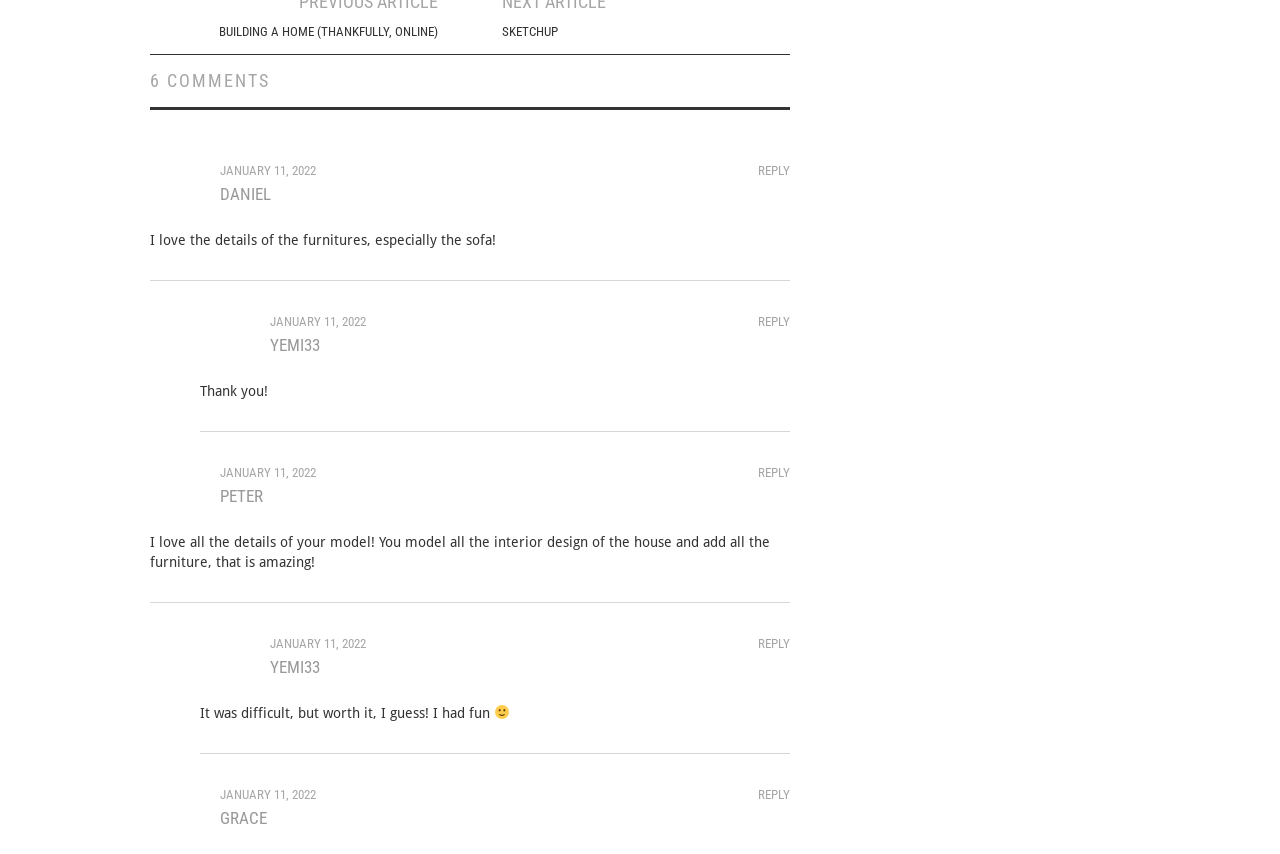Find the bounding box coordinates of the element to click in order to complete the given instruction: "Click on 'SKETCHUP' link."

[0.392, 0.026, 0.436, 0.049]